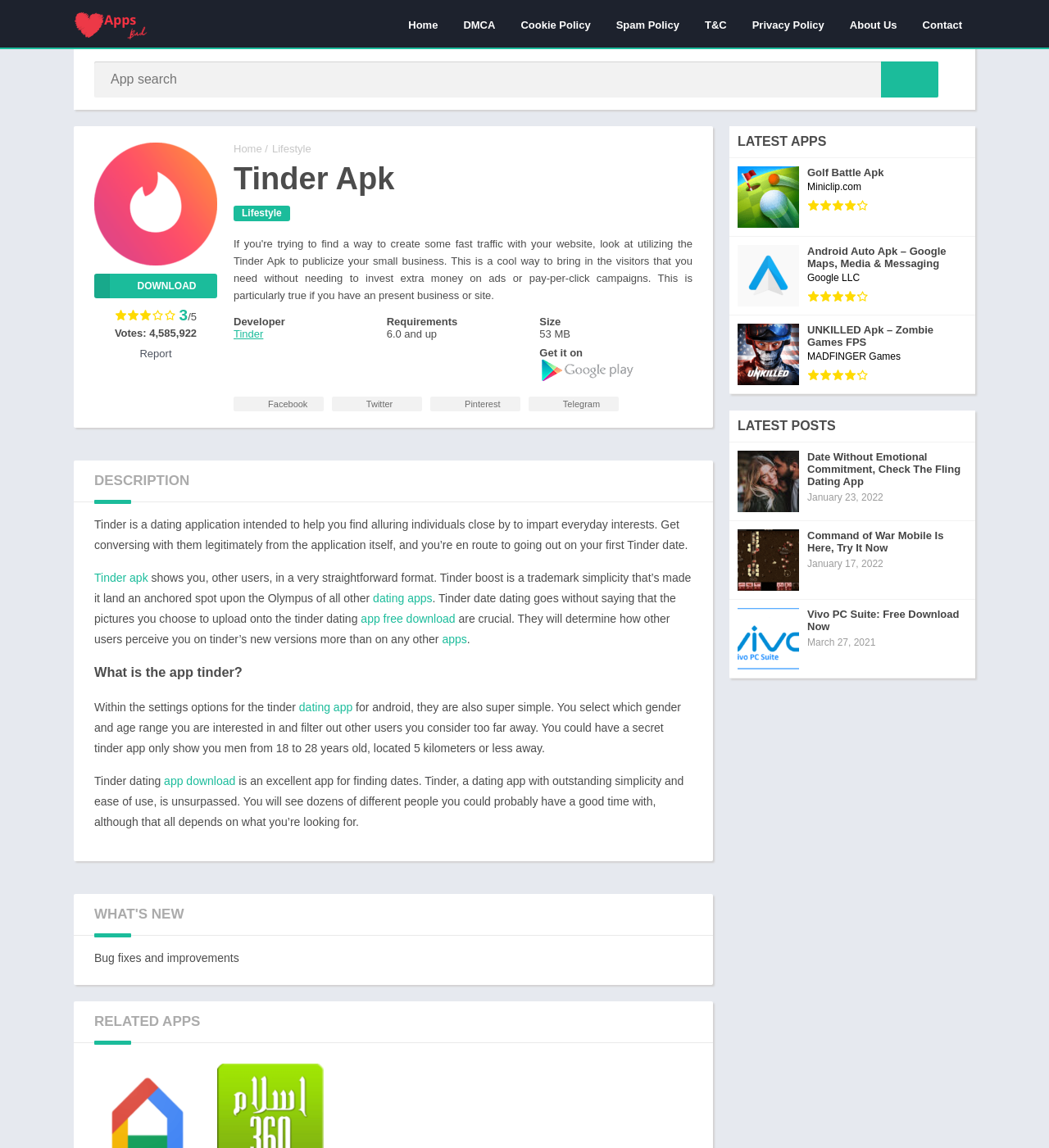Bounding box coordinates are specified in the format (top-left x, top-left y, bottom-right x, bottom-right y). All values are floating point numbers bounded between 0 and 1. Please provide the bounding box coordinate of the region this sentence describes: app download

[0.156, 0.675, 0.224, 0.686]